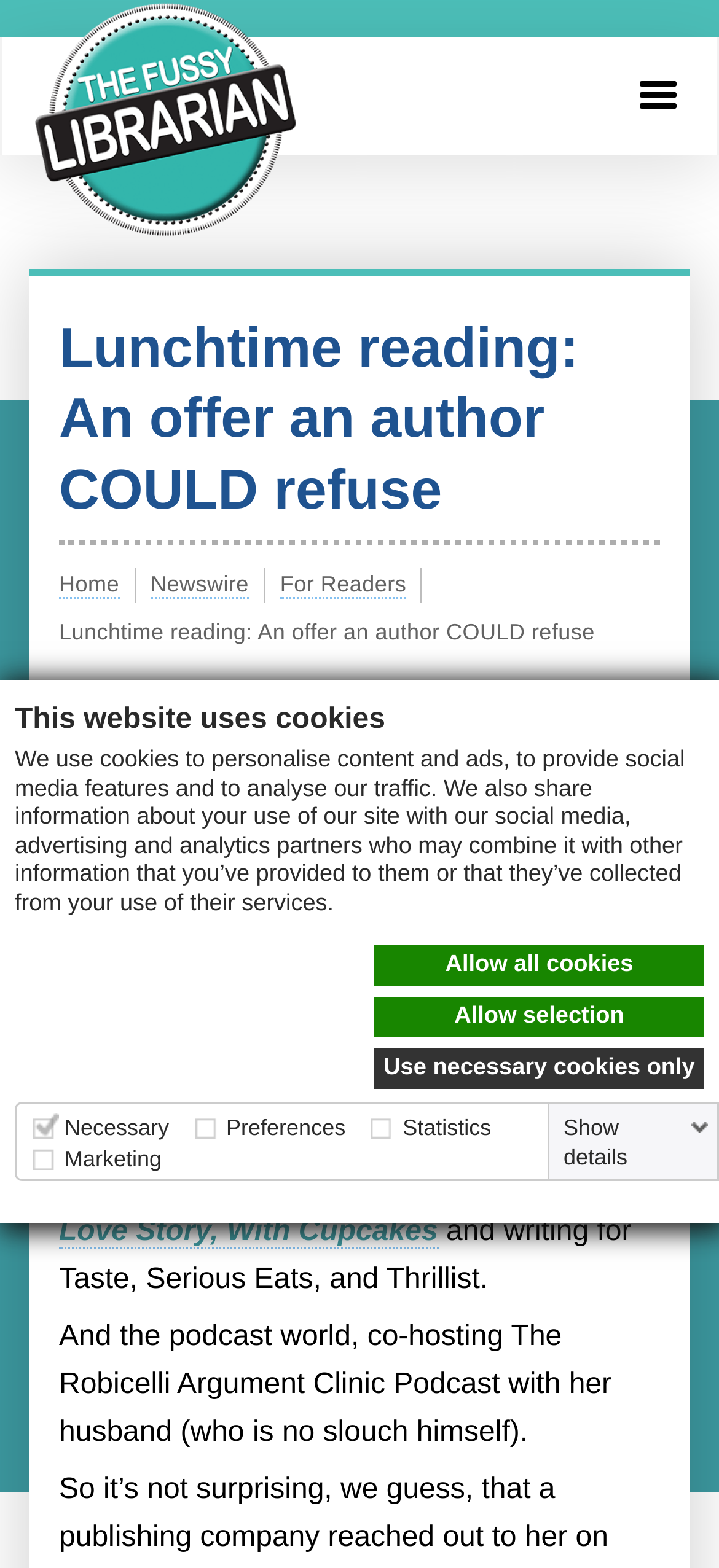What is the name of the bakery co-owned by Allison Robicelli?
Answer the question with a single word or phrase by looking at the picture.

Not mentioned